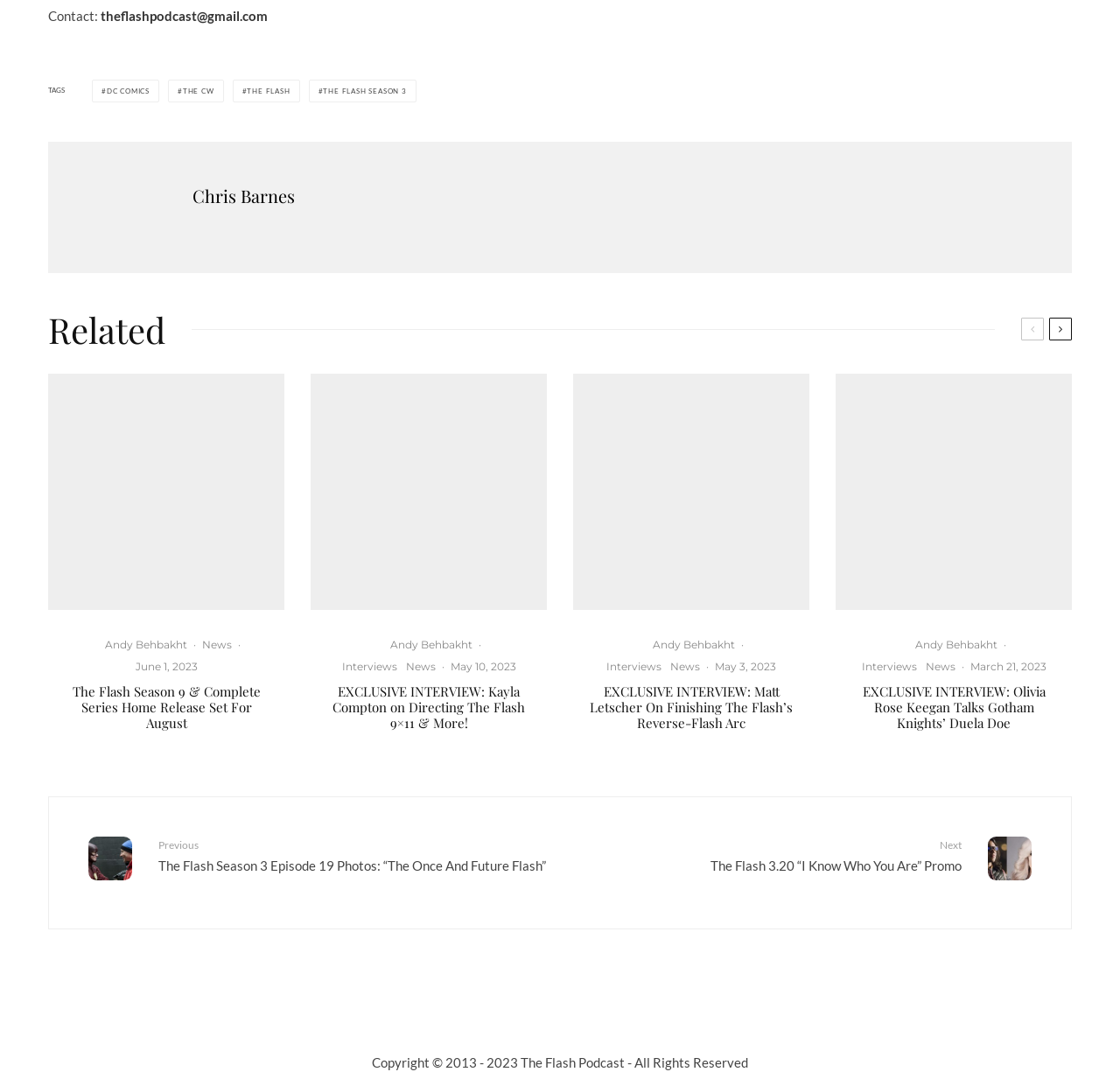Specify the bounding box coordinates of the area to click in order to execute this command: 'View The Flash 319 episode photos'. The coordinates should consist of four float numbers ranging from 0 to 1, and should be formatted as [left, top, right, bottom].

[0.079, 0.776, 0.118, 0.816]